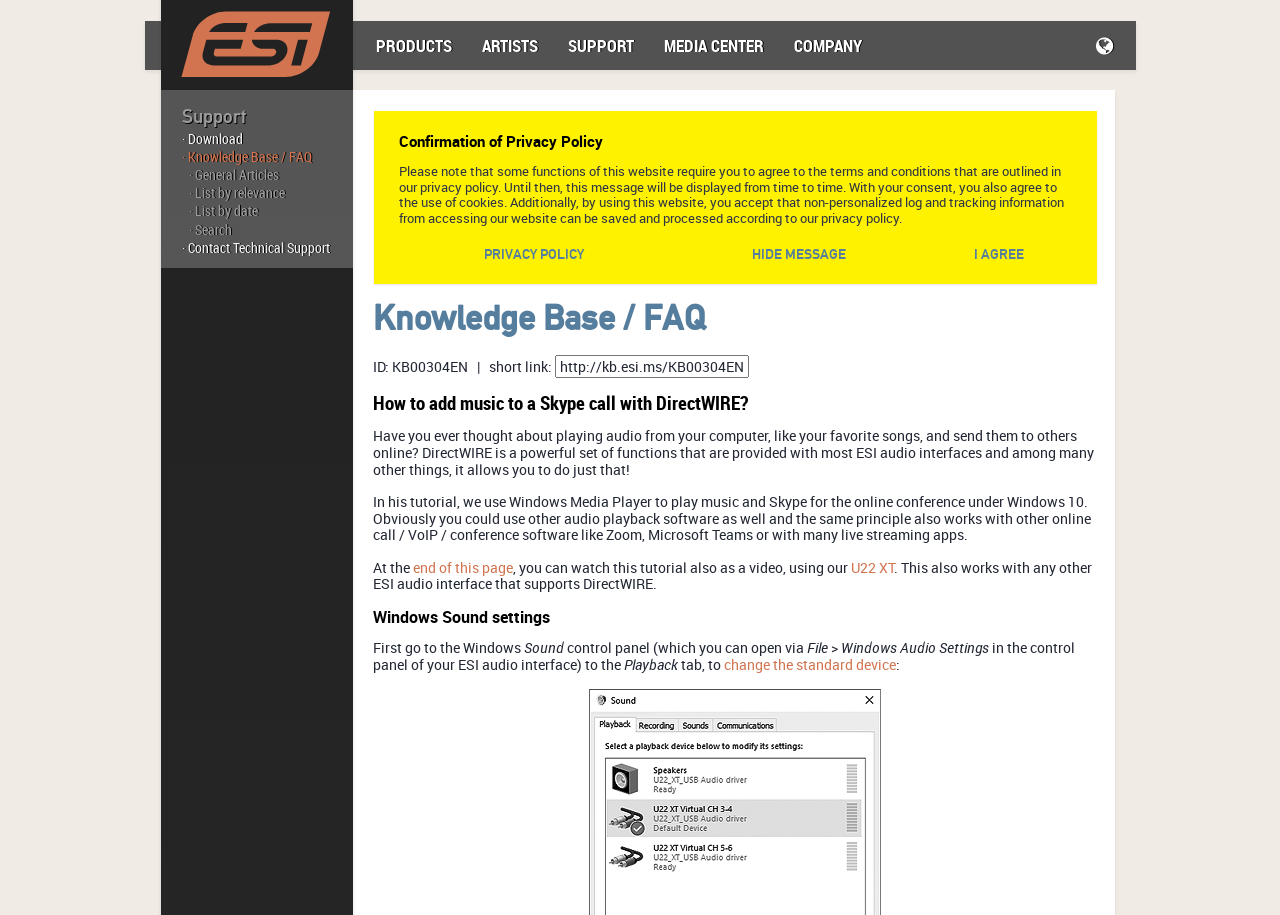Please find the top heading of the webpage and generate its text.

Knowledge Base / FAQ